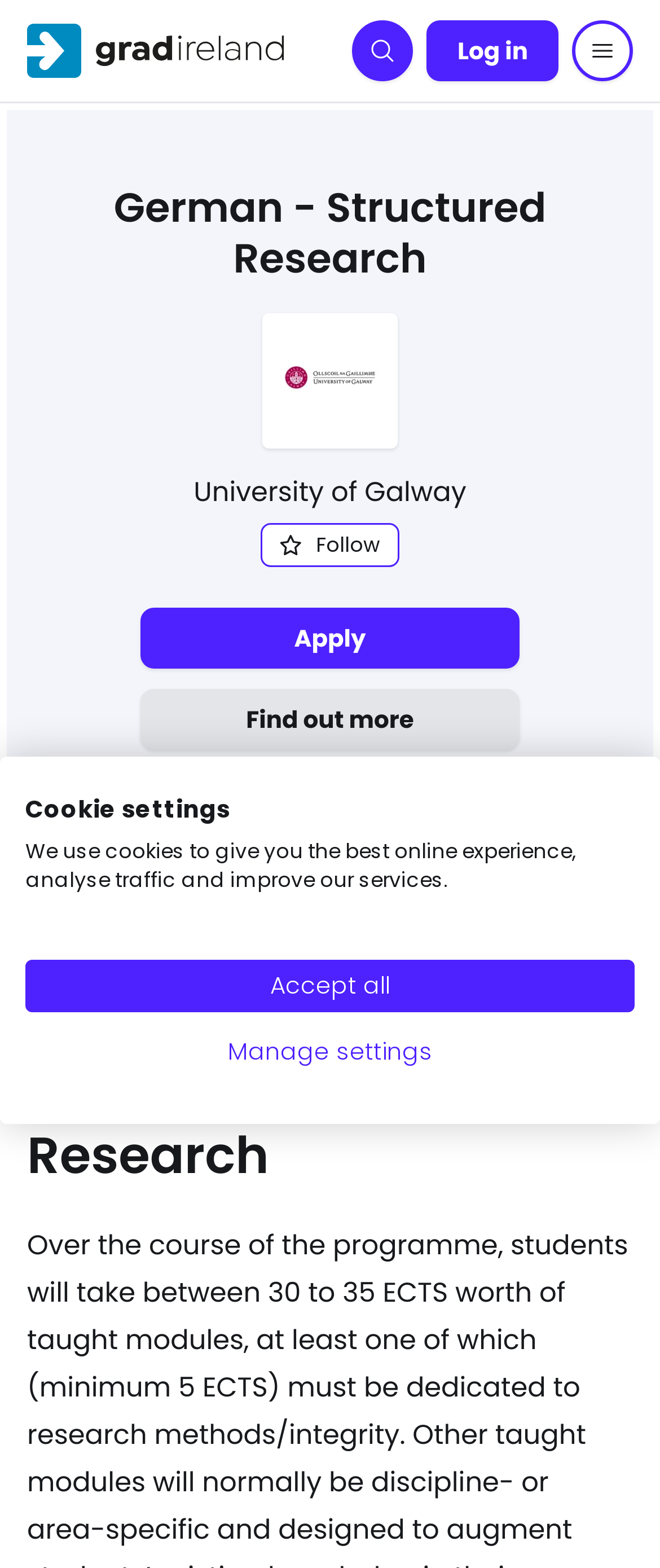Describe all significant elements and features of the webpage.

The webpage is about the "German - Structured Research" program. At the top left, there is a link to "gradireland" accompanied by an image. On the top right, there are several buttons and links, including "Menu", "Search", "Log in", and "University of Galway". Below the "Log in" link, there is a heading that reads "German - Structured Research". 

Further down, there are several links and buttons related to the program, including "Apply", "Find out more", "Course fees", and "Save". On the bottom left, there is a section about cookie settings, which includes a brief description of how cookies are used and two buttons to "Accept all" or "Manage settings".